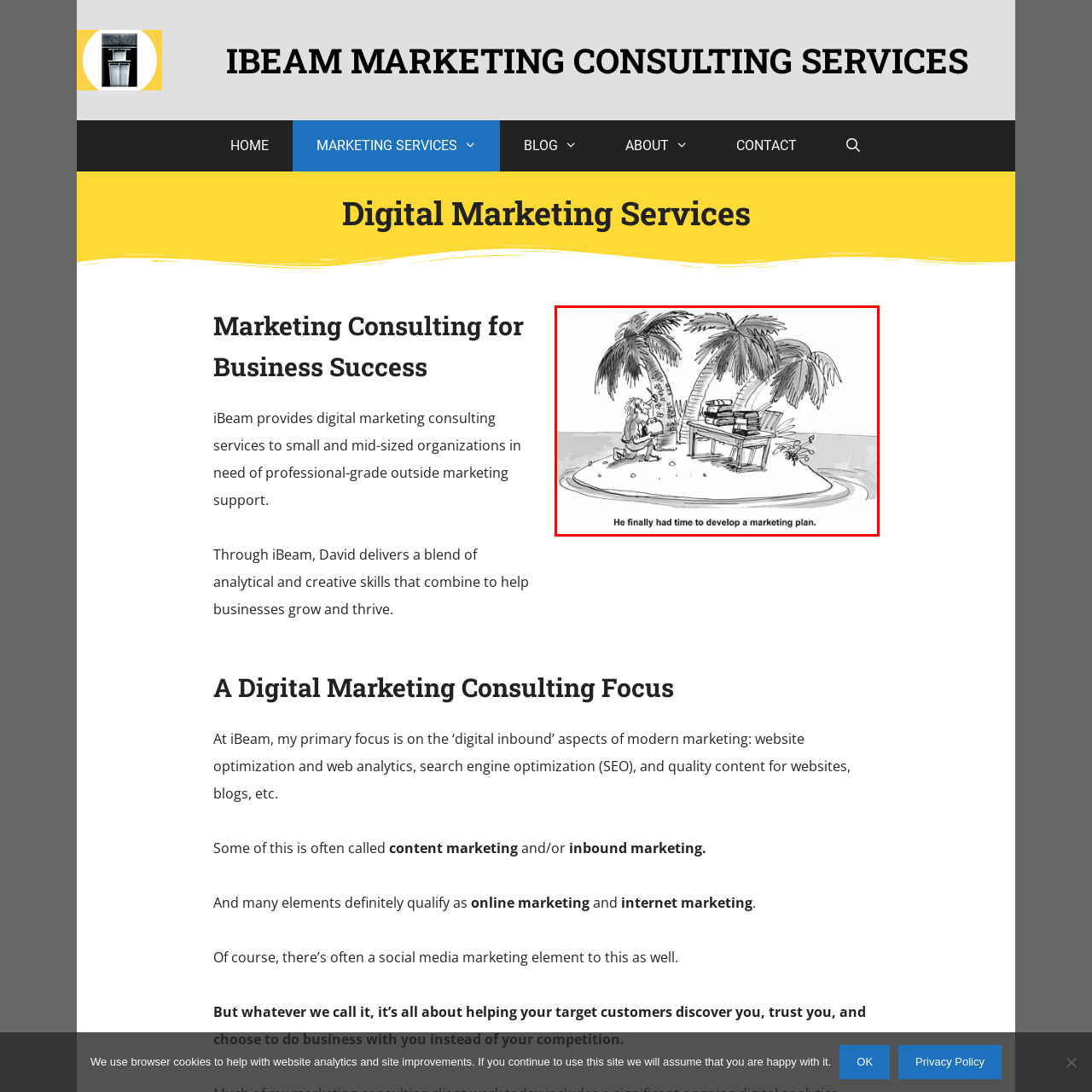What is stacked on the table nearby?
View the image contained within the red box and provide a one-word or short-phrase answer to the question.

Books